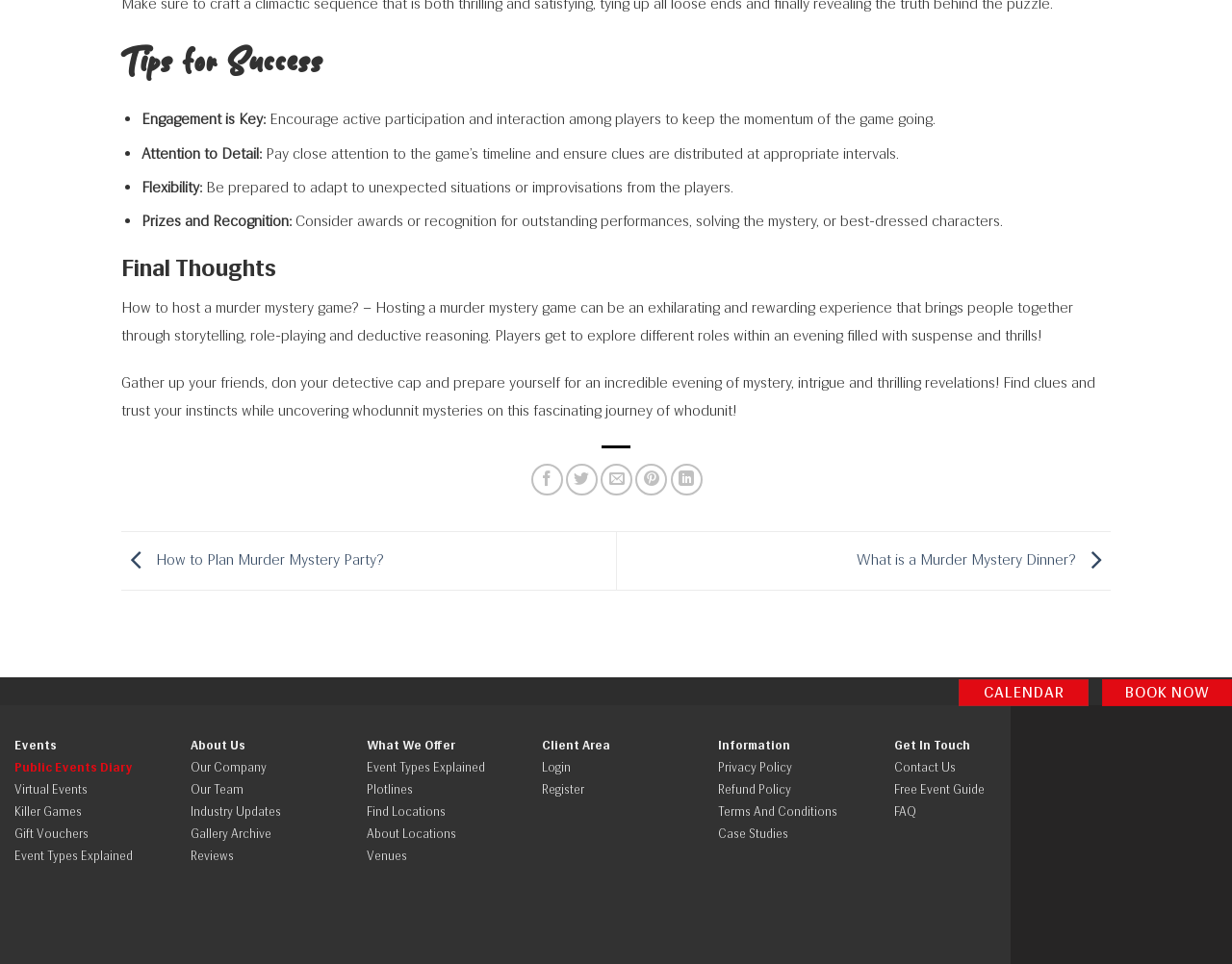What is the 'Killer Games' link related to?
Please answer using one word or phrase, based on the screenshot.

Event Types